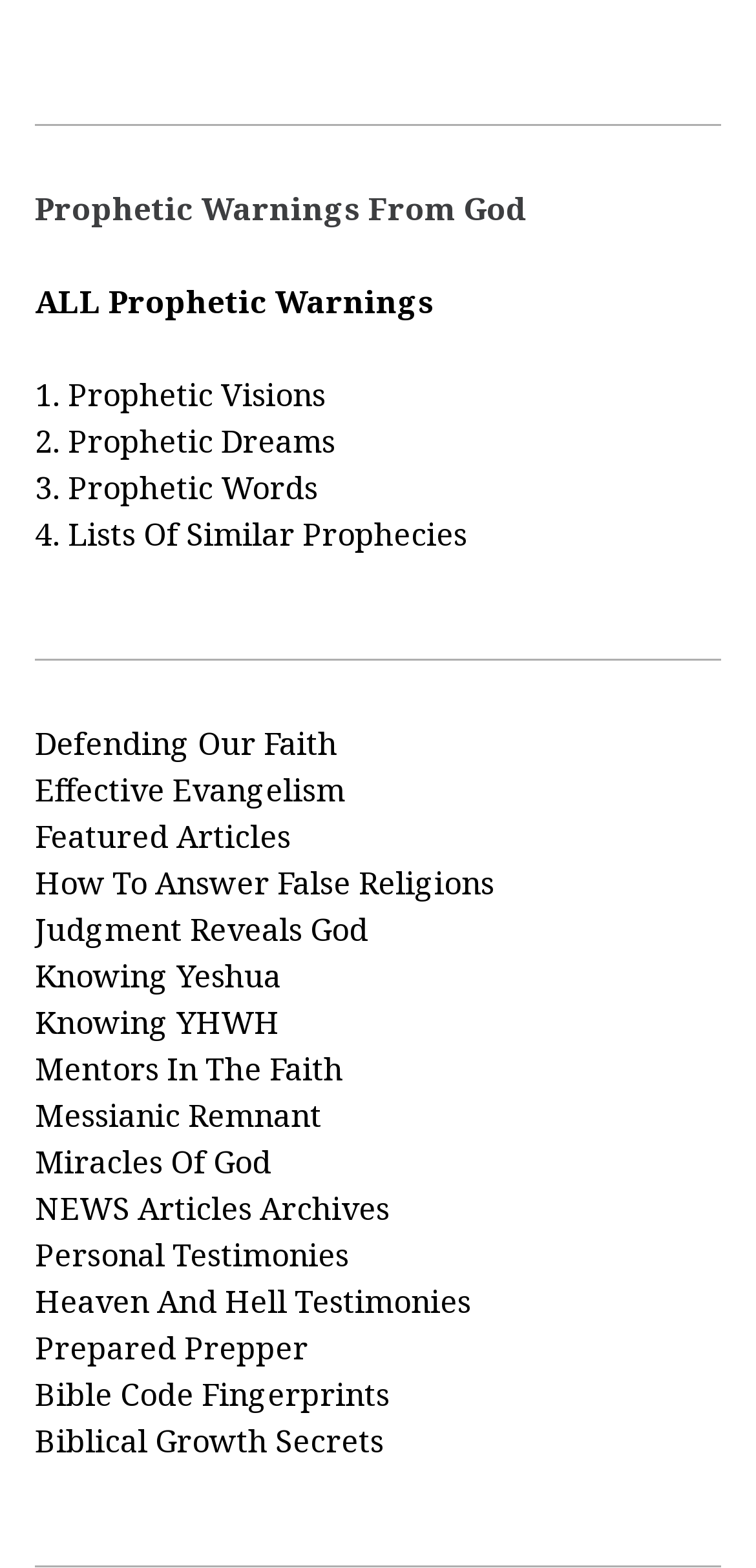Answer the question in one word or a short phrase:
What is the last link on this webpage?

Biblical Growth Secrets